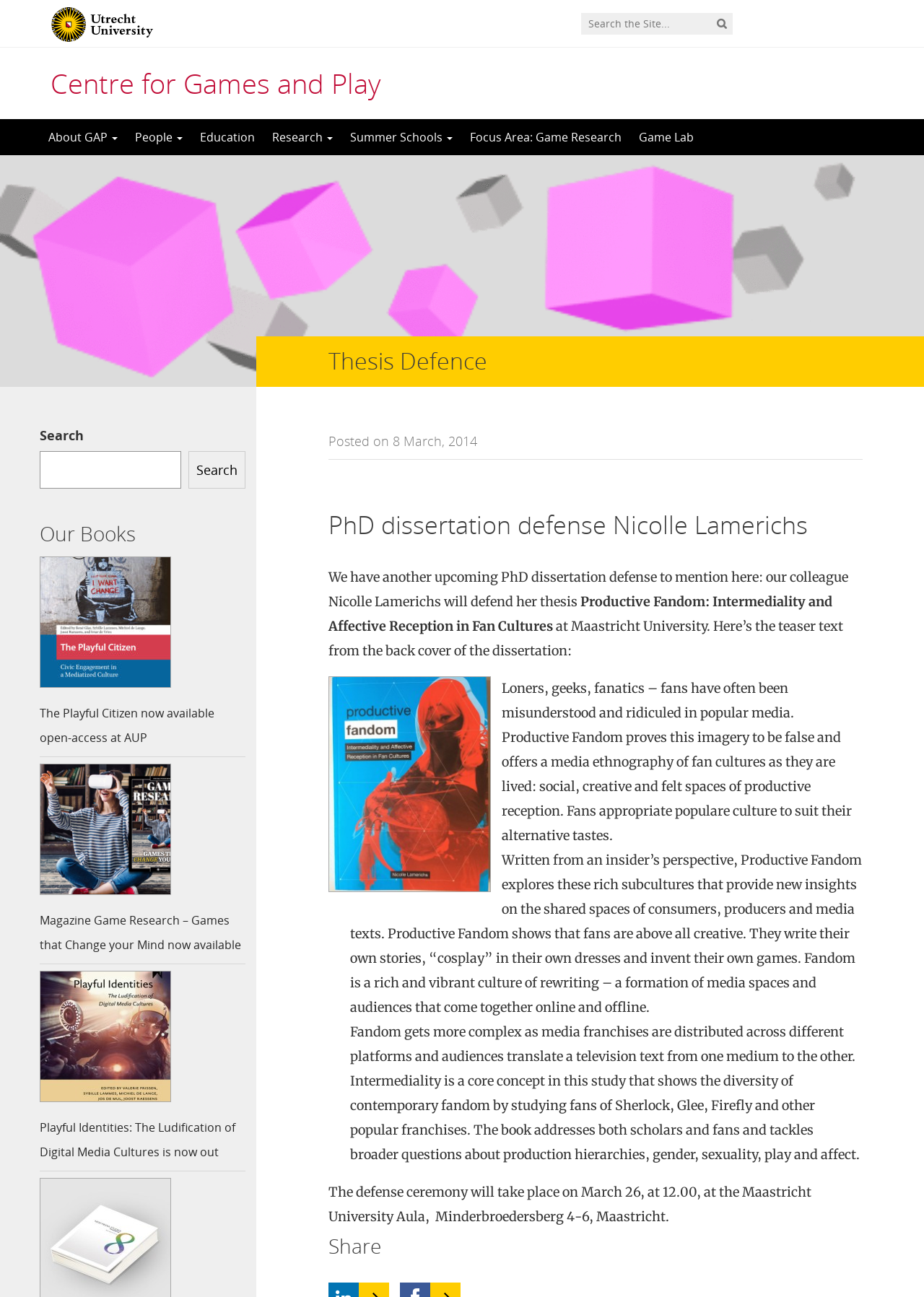Bounding box coordinates are specified in the format (top-left x, top-left y, bottom-right x, bottom-right y). All values are floating point numbers bounded between 0 and 1. Please provide the bounding box coordinate of the region this sentence describes: Focus Area: Game Research

[0.499, 0.092, 0.682, 0.12]